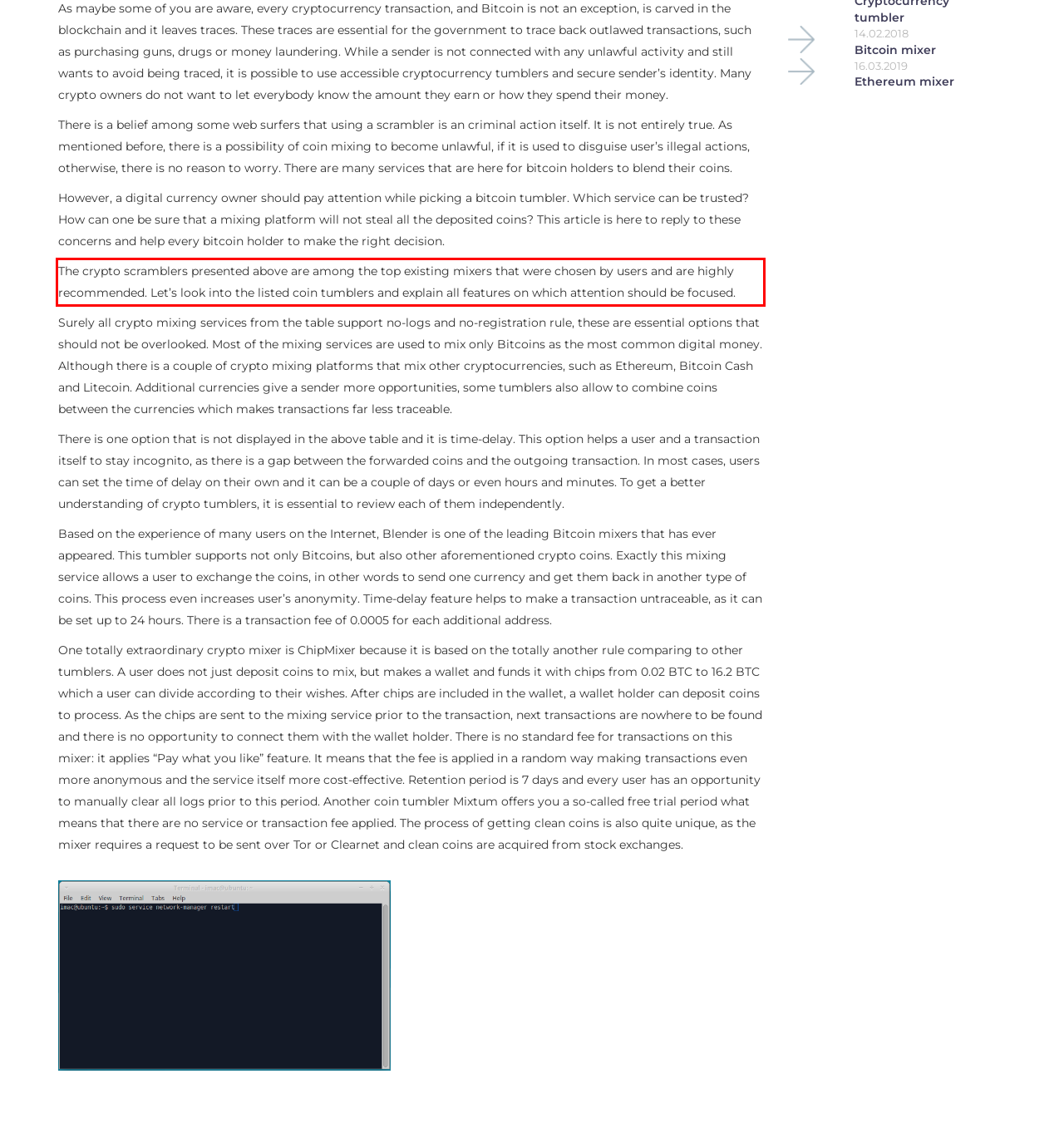You are presented with a screenshot containing a red rectangle. Extract the text found inside this red bounding box.

The crypto scramblers presented above are among the top existing mixers that were chosen by users and are highly recommended. Let’s look into the listed coin tumblers and explain all features on which attention should be focused.